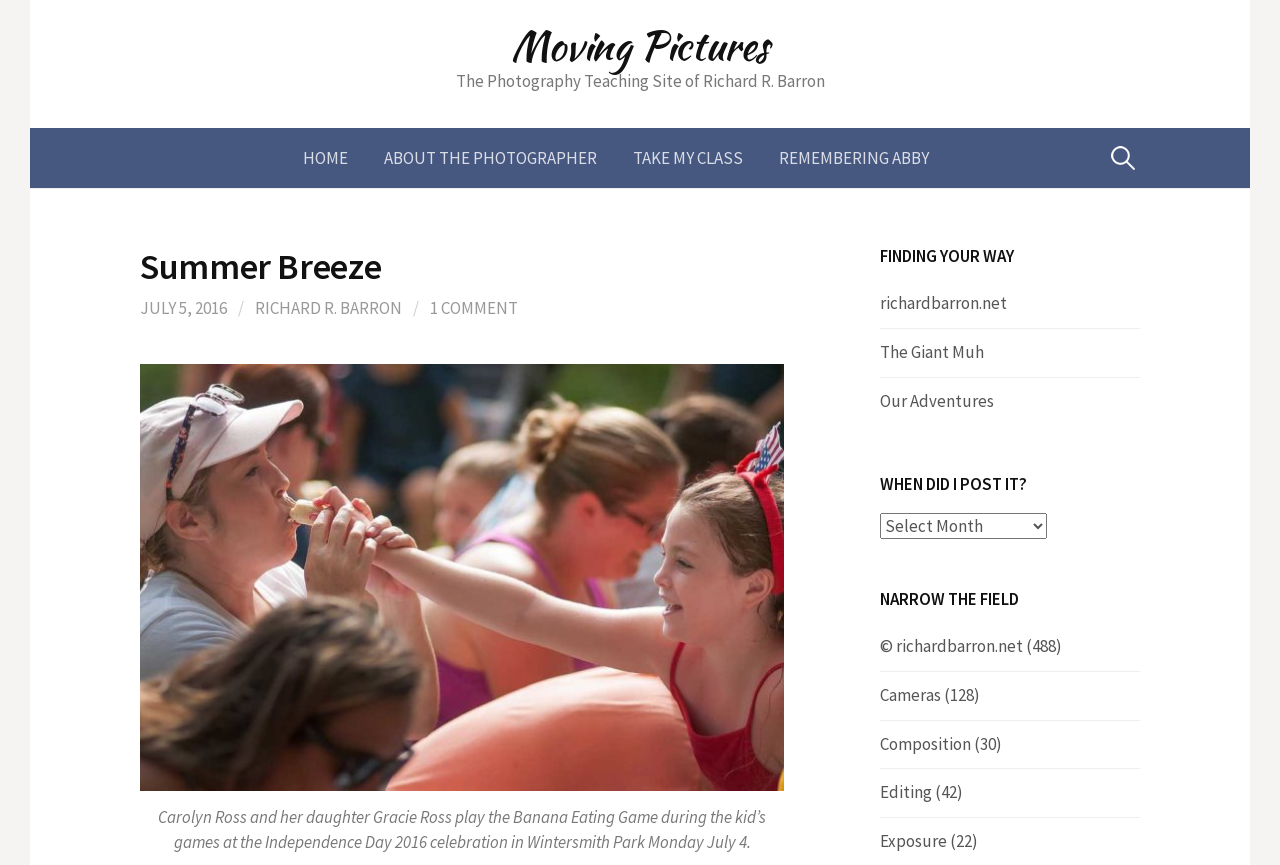Please identify the bounding box coordinates of the element on the webpage that should be clicked to follow this instruction: "View the post from July 5, 2016". The bounding box coordinates should be given as four float numbers between 0 and 1, formatted as [left, top, right, bottom].

[0.109, 0.343, 0.177, 0.369]